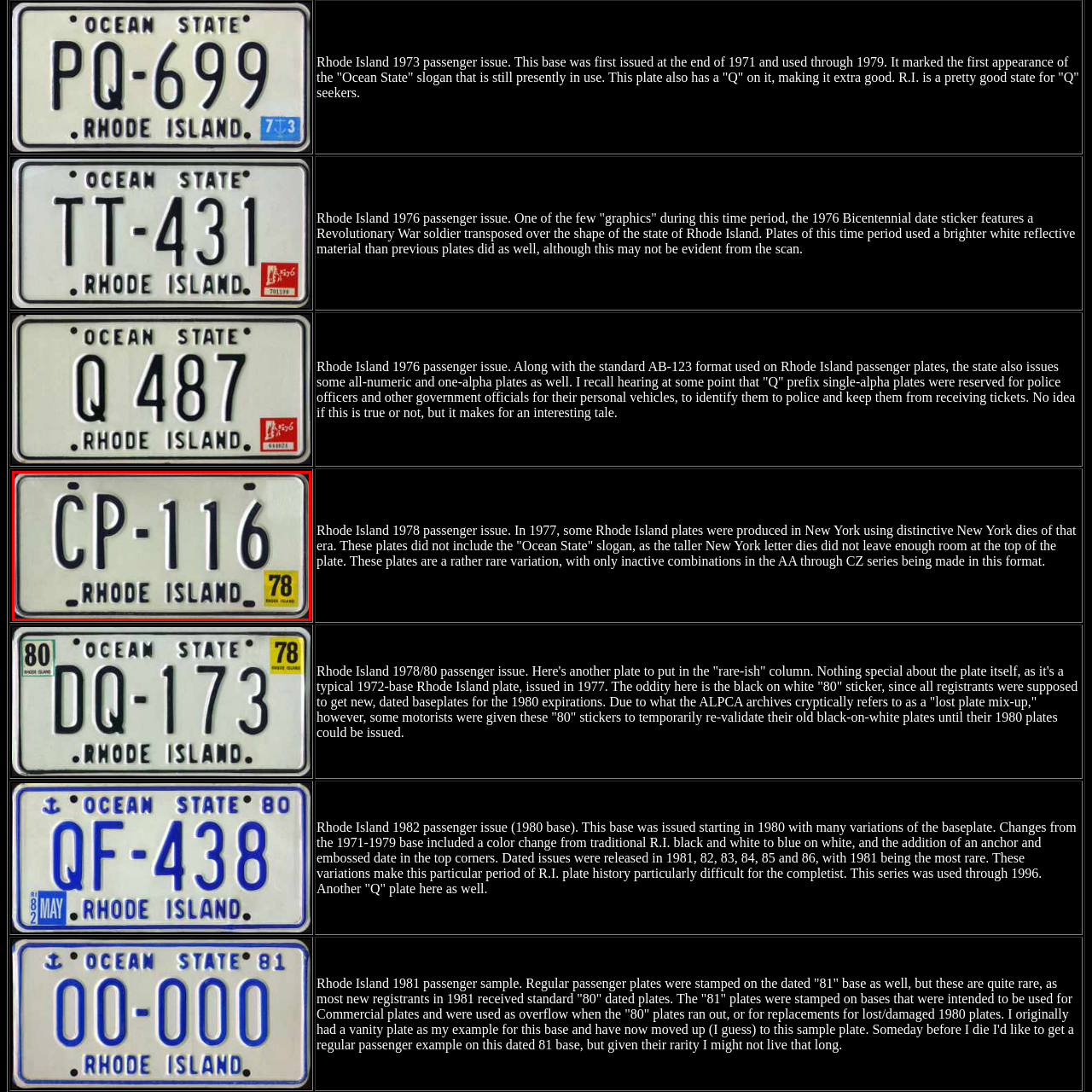Describe in detail the visual elements within the red-lined box.

This image depicts a Rhode Island passenger vehicle license plate from 1978, showcasing the unique design elements characteristic of that era. The plate features a white background with bold black lettering displaying "CP-116" prominently in the center. Below the registration number, the words "RHODE ISLAND" are printed, indicating the vehicle's origin. 

On the right side of the plate, a bright yellow sticker reading "78" signifies the year of issuance, providing a clear reference to the plate's vintage. This design exemplifies the transition in license plate aesthetics during the late 1970s in Rhode Island, which included a shift to reflective materials and a more modernized look compared to earlier formats. Notably, this plate is part of a collection that emphasizes Rhode Island's historical vehicle registration practices and the evolving nature of state identity through its license plates.